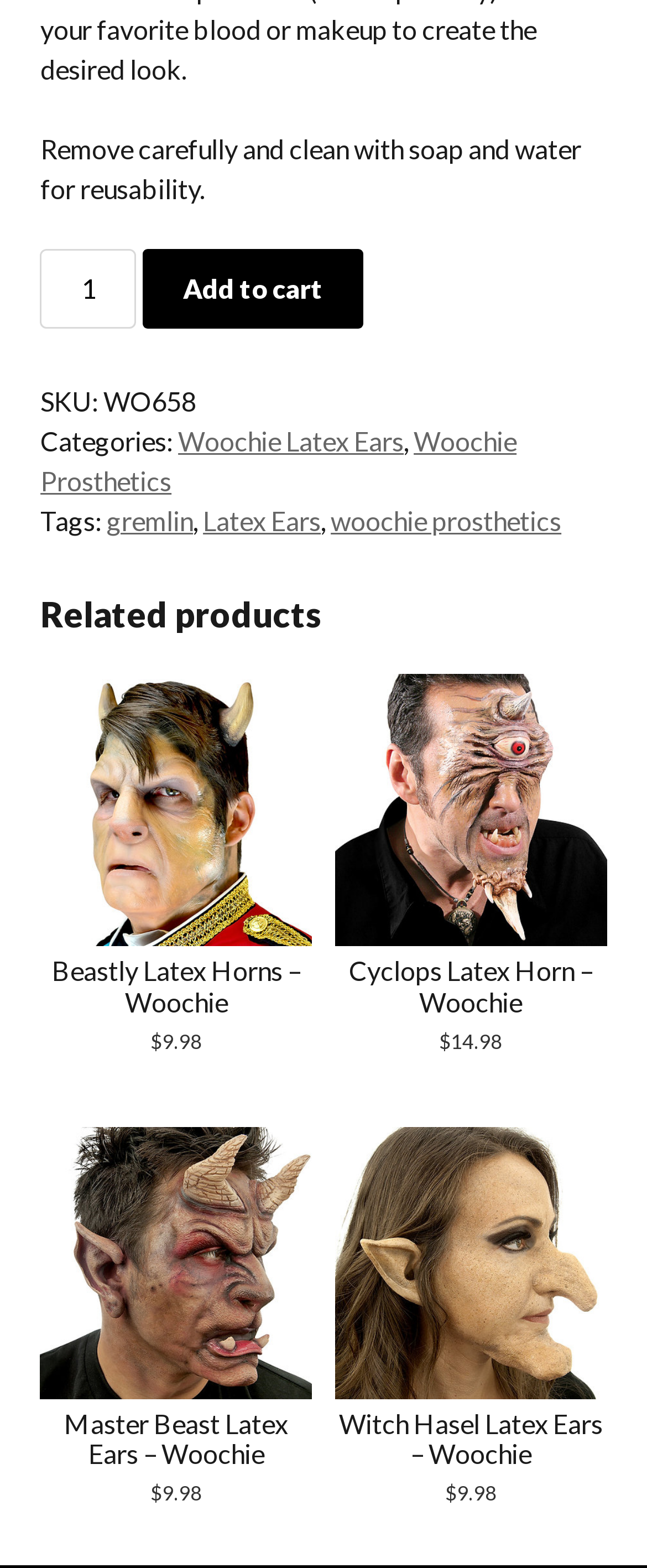Please determine the bounding box coordinates of the element to click in order to execute the following instruction: "go to the fifth link". The coordinates should be four float numbers between 0 and 1, specified as [left, top, right, bottom].

None